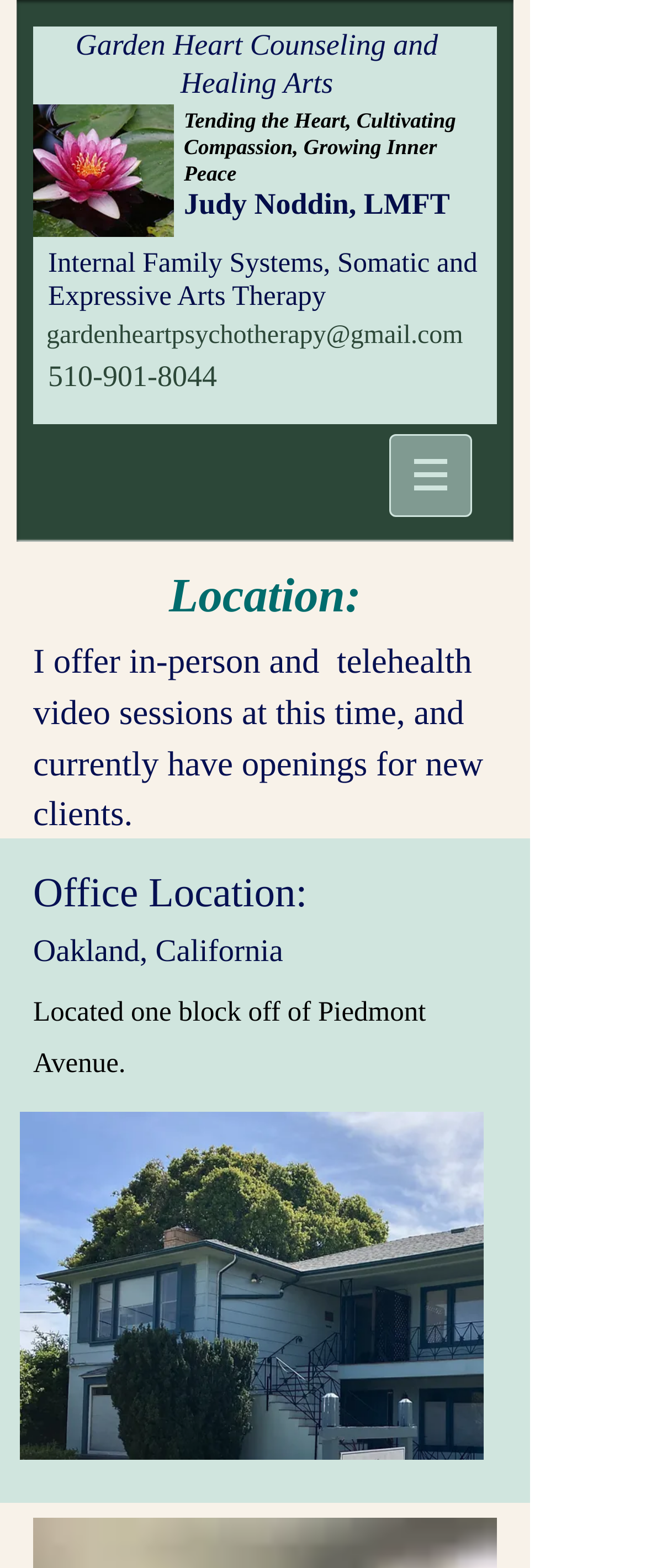Use a single word or phrase to answer the question: 
What city is the office location in?

Oakland